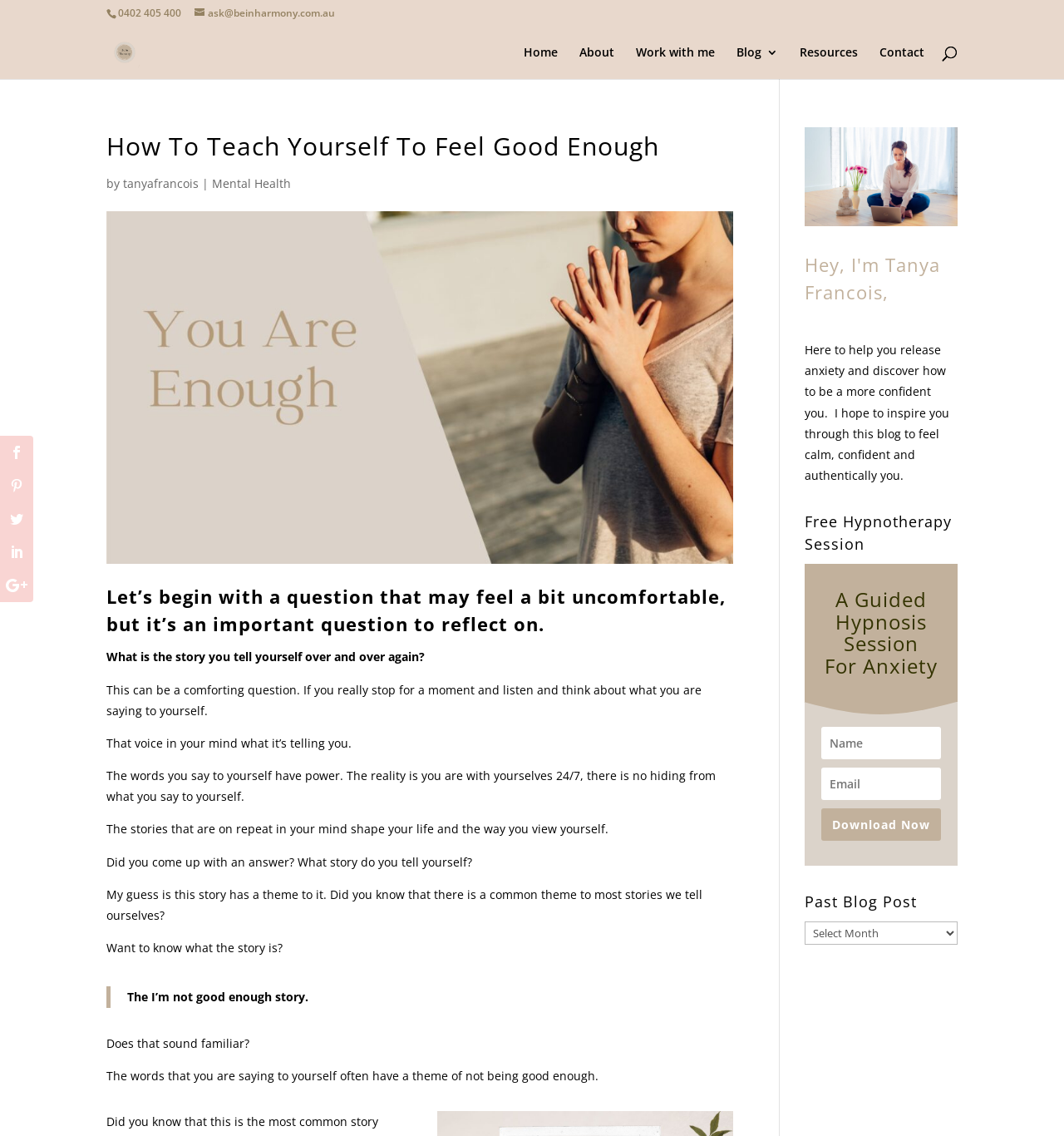From the webpage screenshot, predict the bounding box coordinates (top-left x, top-left y, bottom-right x, bottom-right y) for the UI element described here: name="s" placeholder="Search …" title="Search for:"

[0.157, 0.022, 0.877, 0.024]